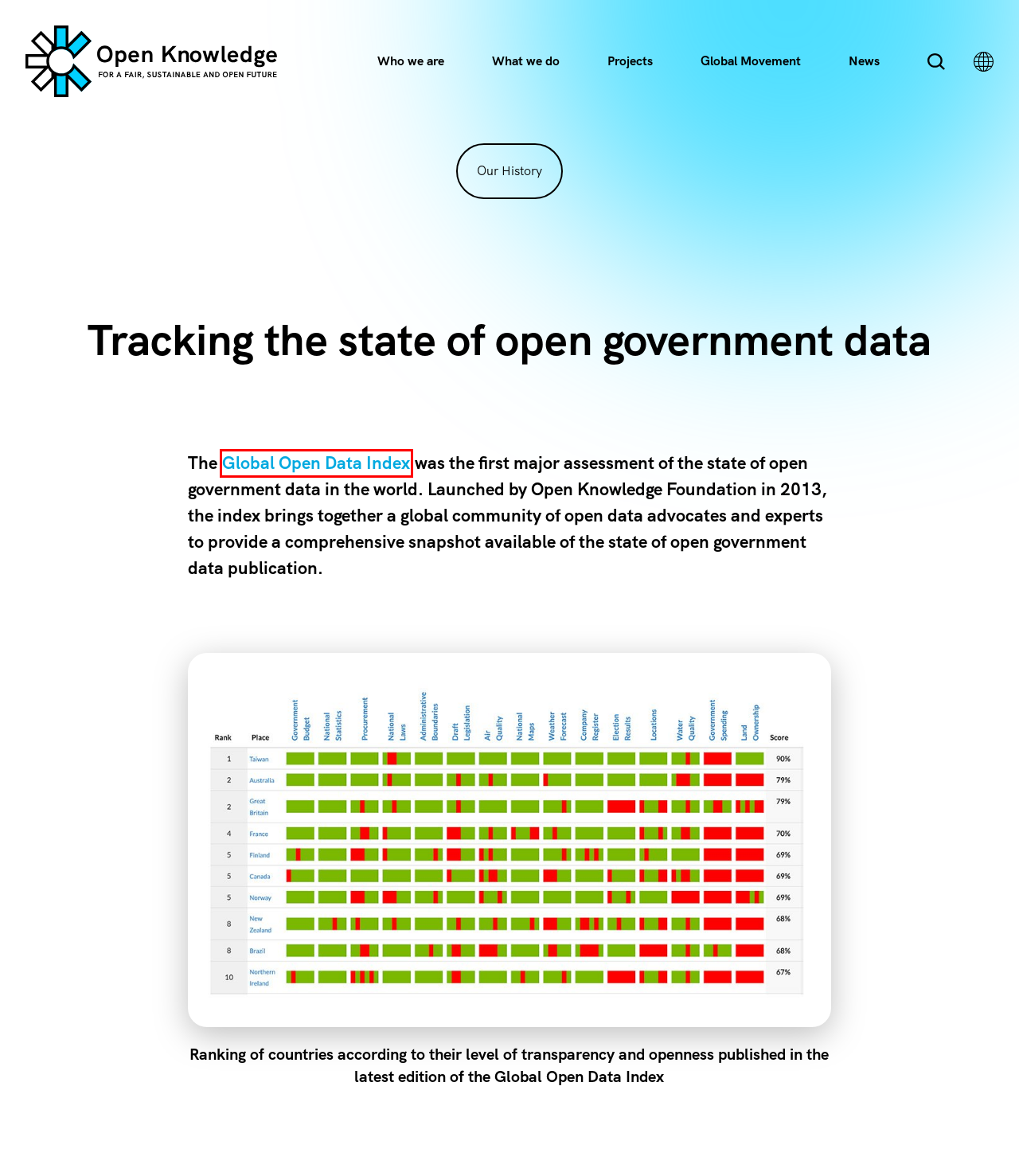Review the screenshot of a webpage that includes a red bounding box. Choose the most suitable webpage description that matches the new webpage after clicking the element within the red bounding box. Here are the candidates:
A. The final Global Open Data Index is now live – Open Knowledge Foundation blog
B. Open Data – the race to the top – Data
C. Dataset overview - Global Open Data Index
D. Place overview - Global Open Data Index
E. - Global Open Data Index
F. Felles datakatalog
G. Open Data Barometer -
H. Open Data Index - Open Knowledge Forums

E